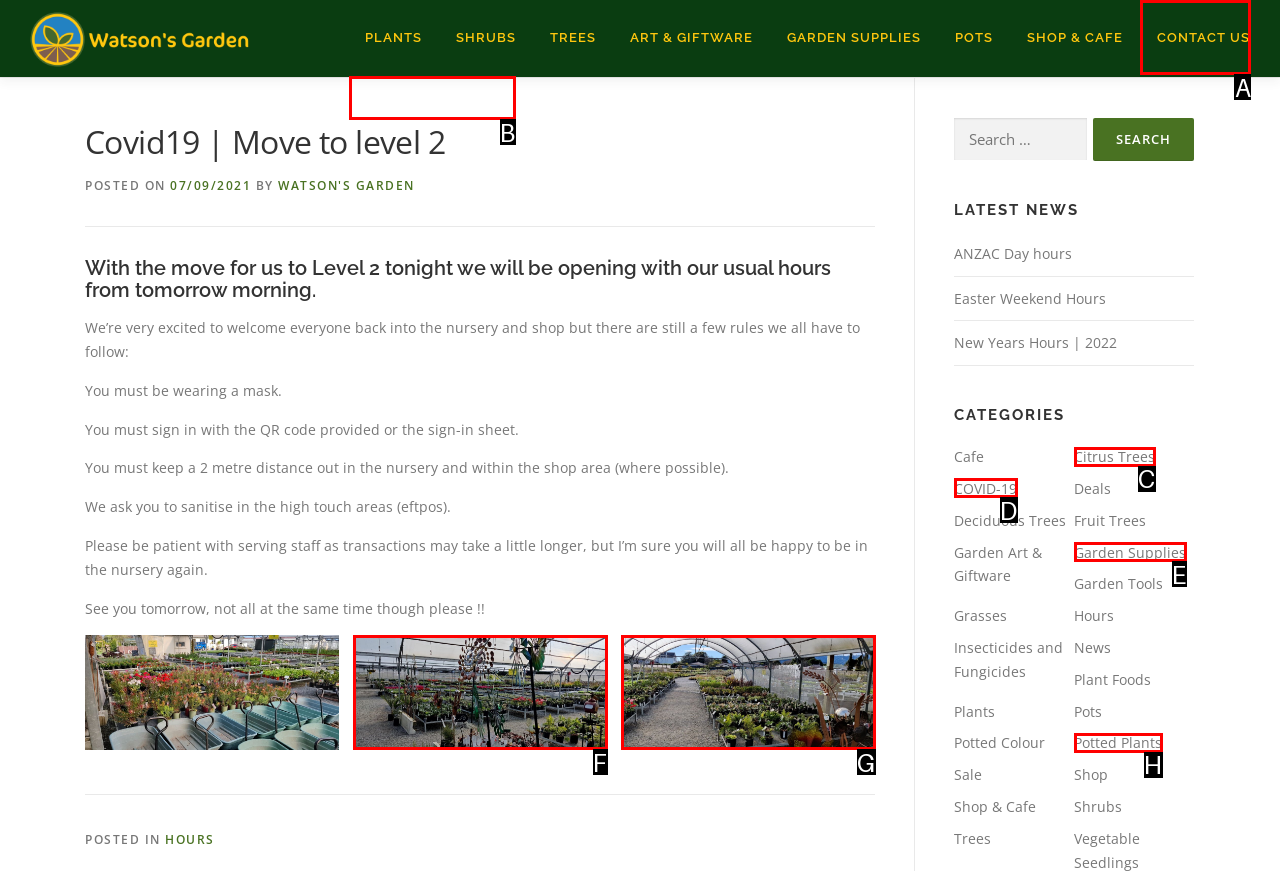Choose the HTML element you need to click to achieve the following task: Click the 'CONTACT US' link
Respond with the letter of the selected option from the given choices directly.

A